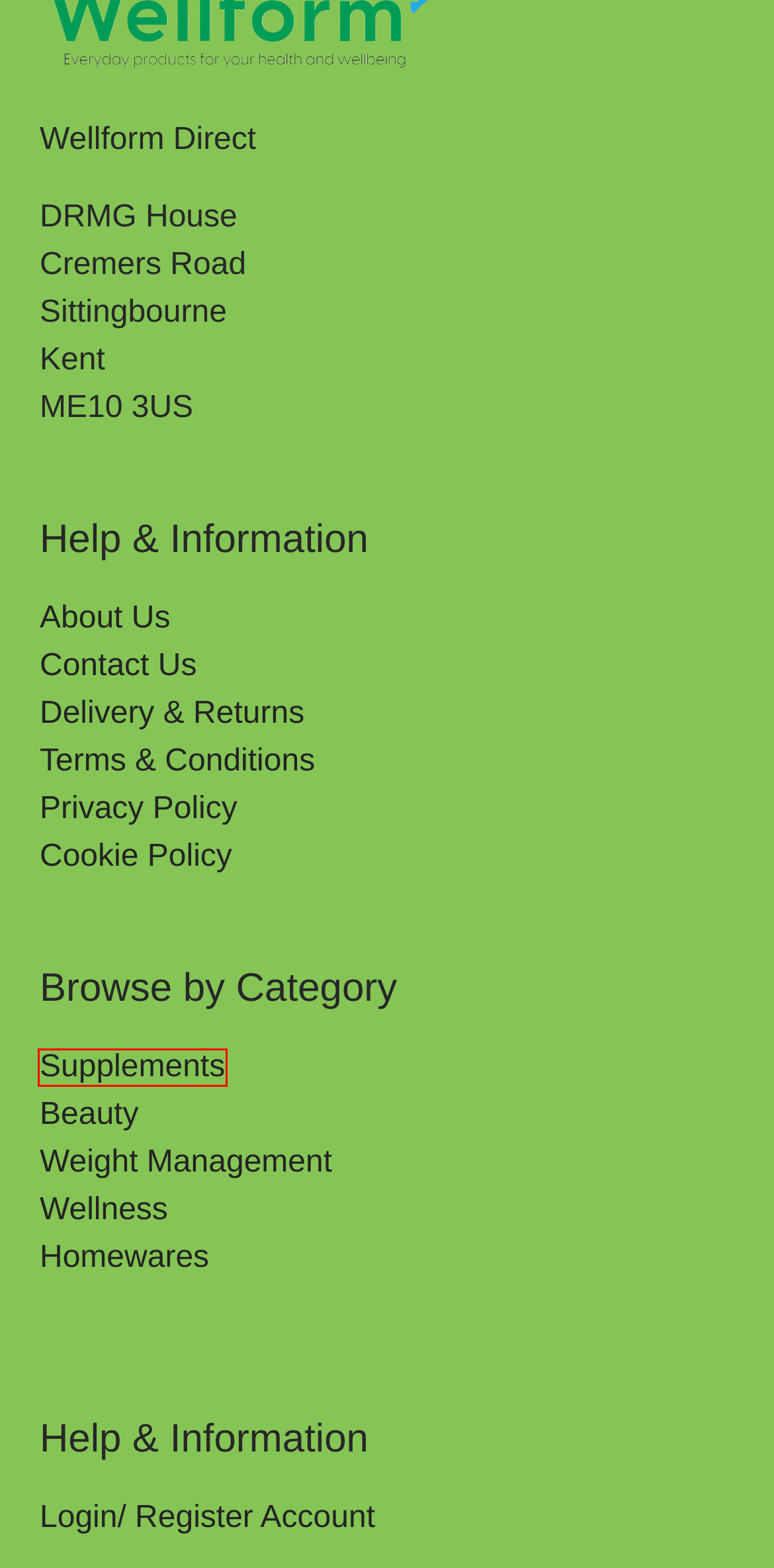Examine the screenshot of a webpage with a red rectangle bounding box. Select the most accurate webpage description that matches the new webpage after clicking the element within the bounding box. Here are the candidates:
A. About us - Wellform Direct
B. Wellness - Wellform Direct
C. Homeware - Wellform Direct
D. Cookie Policy - Wellform Direct
E. Privacy Policy - Wellform Direct
F. My Account - Wellform Direct
G. Beauty - Wellform Direct
H. Supplements - Wellform Direct

H